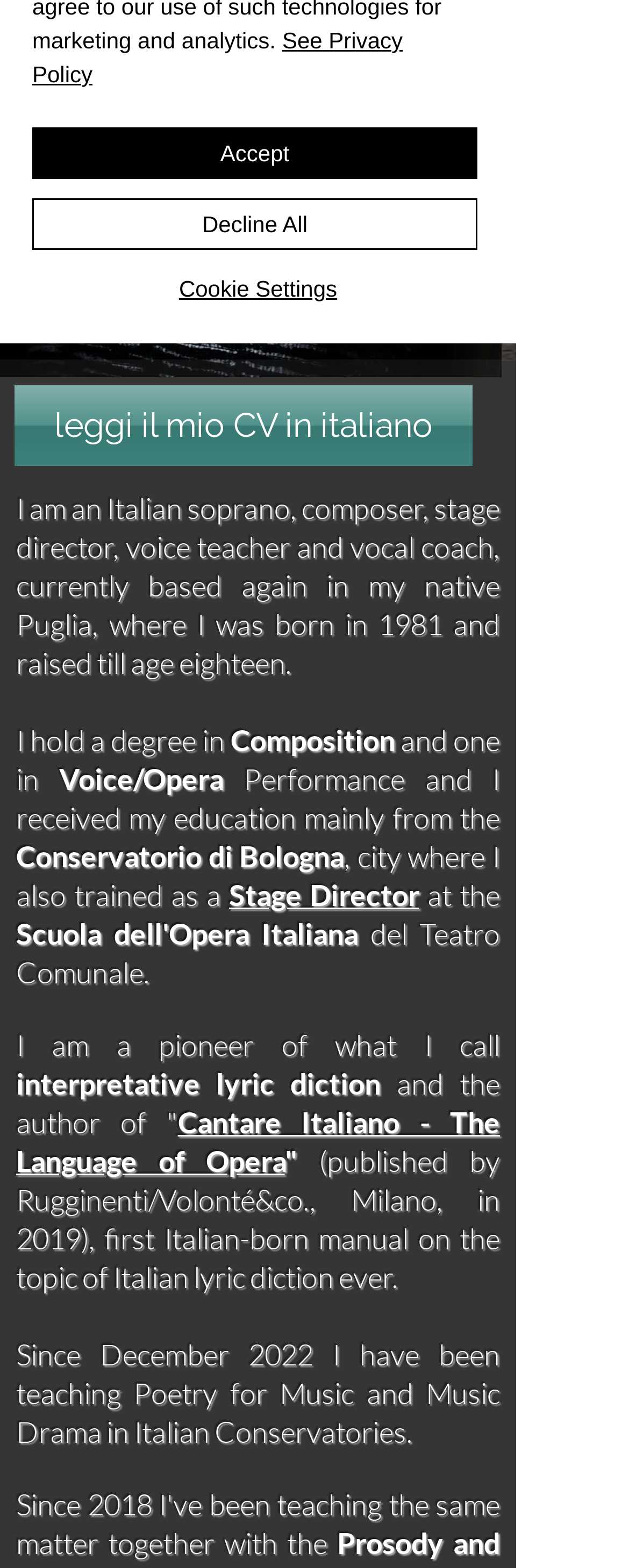Identify the bounding box coordinates for the UI element that matches this description: "Decline All".

[0.051, 0.126, 0.759, 0.159]